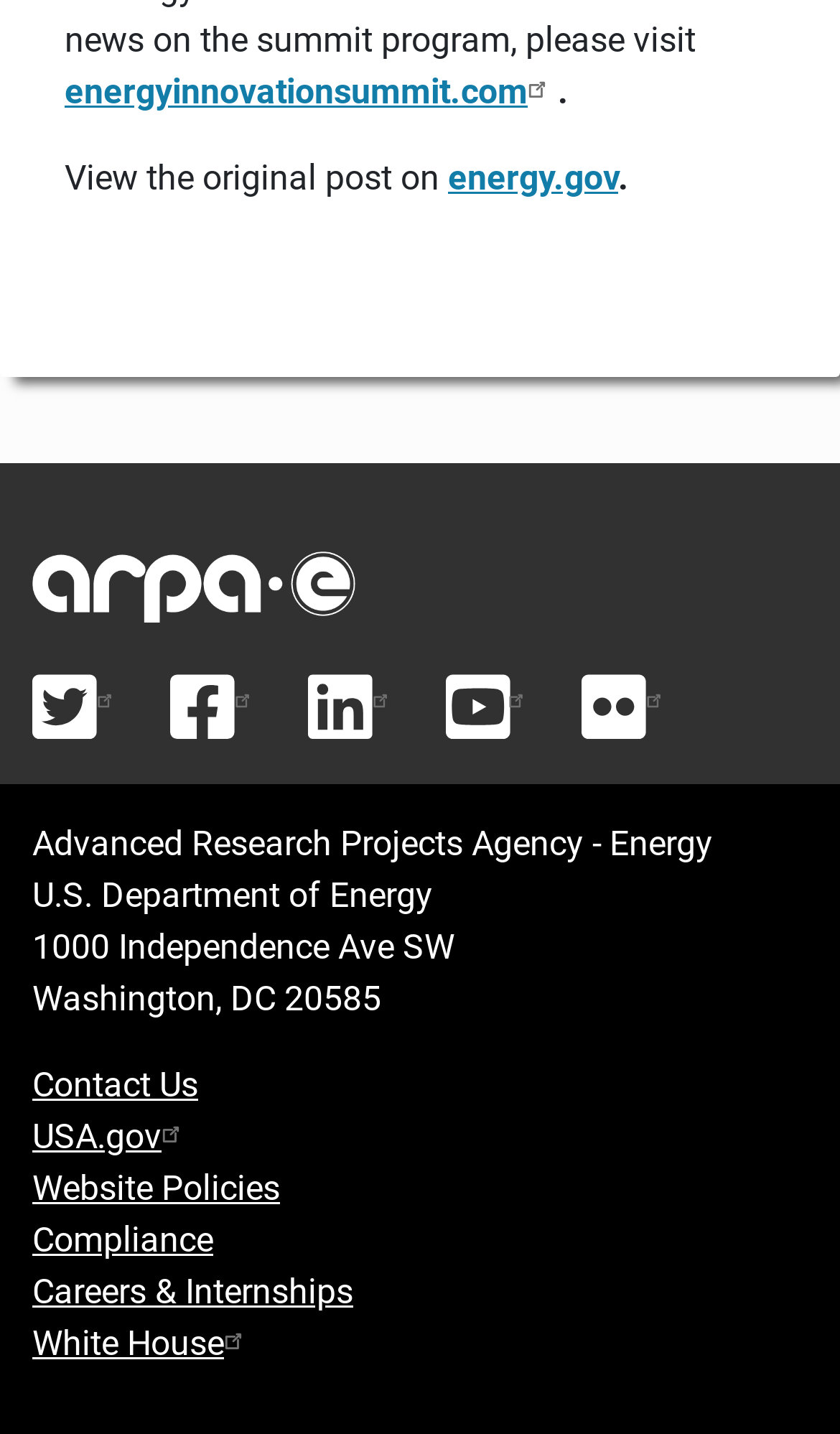Please identify the bounding box coordinates of the region to click in order to complete the given instruction: "View the original post on energy.gov". The coordinates should be four float numbers between 0 and 1, i.e., [left, top, right, bottom].

[0.533, 0.11, 0.736, 0.138]